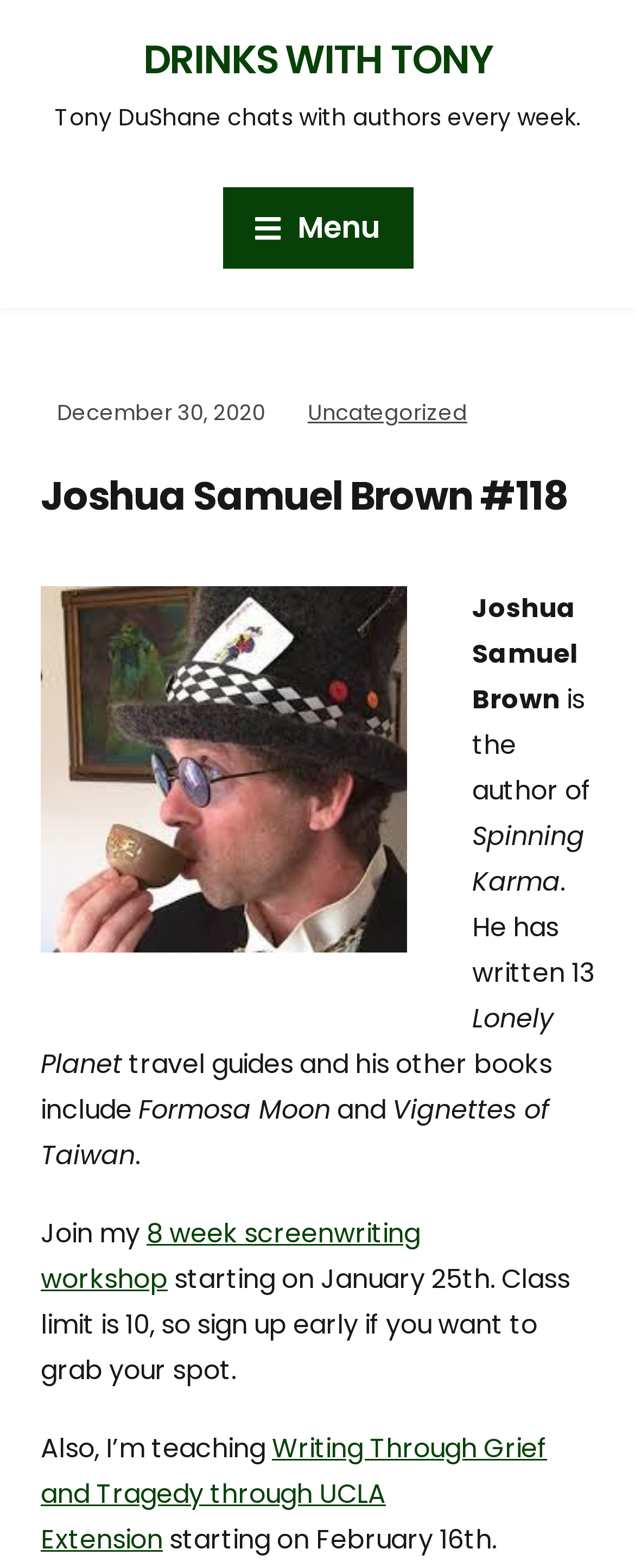Illustrate the webpage with a detailed description.

The webpage is about an author, Joshua Samuel Brown, and his interview on the podcast "Drinks with Tony". At the top, there is a link to the podcast's main page, "DRINKS WITH TONY", and a brief description of the podcast, "Tony DuShane chats with authors every week." 

To the right of the description, there is a menu button with an icon. Below the menu button, there is a timestamp, "December 30, 2020", and a category link, "Uncategorized". 

The main content of the page is about Joshua Samuel Brown, with a heading "Joshua Samuel Brown #118" at the top. Below the heading, there is a brief bio of the author, mentioning that he is the author of "Spinning Karma" and has written 13 Lonely Planet travel guides, among other books. 

Further down, there are mentions of his other books, including "Formosa Moon" and "Vignettes of Taiwan". The author is also promoting his upcoming writing workshops, with links to an 8-week screenwriting workshop starting on January 25th and a "Writing Through Grief and Tragedy" course through UCLA Extension starting on February 16th.